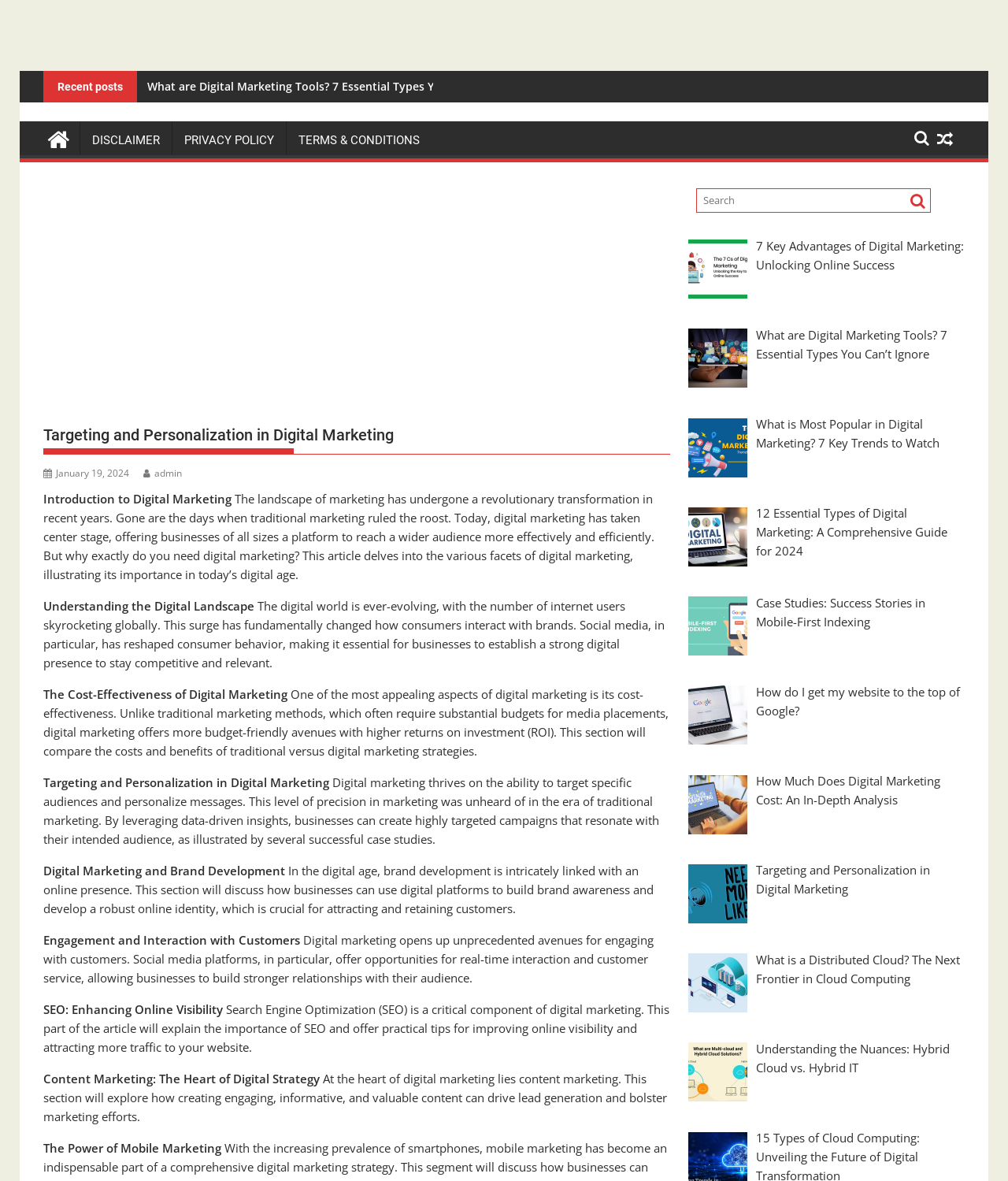Describe all visible elements and their arrangement on the webpage.

The webpage is about digital marketing, with a focus on targeting and personalization. At the top, there is a link to skip to the content. Below that, there is a section with recent posts, followed by a list of links to various articles related to digital marketing.

The main content of the page is divided into several sections, each with a heading and a block of text. The sections cover topics such as the introduction to digital marketing, understanding the digital landscape, the cost-effectiveness of digital marketing, targeting and personalization, digital marketing and brand development, engagement and interaction with customers, SEO, content marketing, and the power of mobile marketing.

On the right side of the page, there is a search bar with a magnifying glass icon. Below the search bar, there are several links to other articles related to digital marketing, including "7 Key Advantages of Digital Marketing", "What are Digital Marketing Tools?", and "How Much Does Digital Marketing Cost".

At the bottom of the page, there are links to the disclaimer, privacy policy, and terms and conditions. There are also several icons, including a Facebook icon and a search icon.